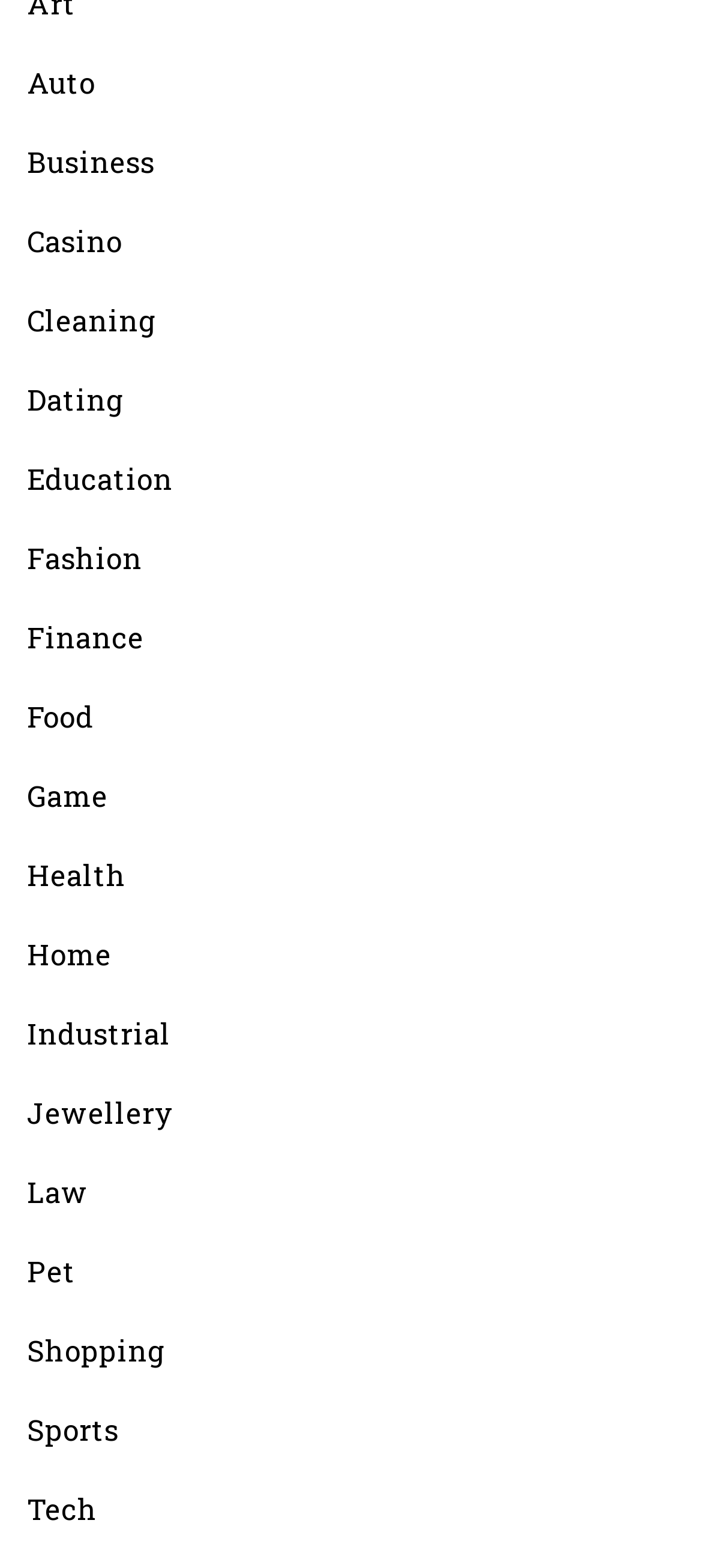Extract the bounding box coordinates of the UI element described: "Auto". Provide the coordinates in the format [left, top, right, bottom] with values ranging from 0 to 1.

[0.038, 0.039, 0.136, 0.067]